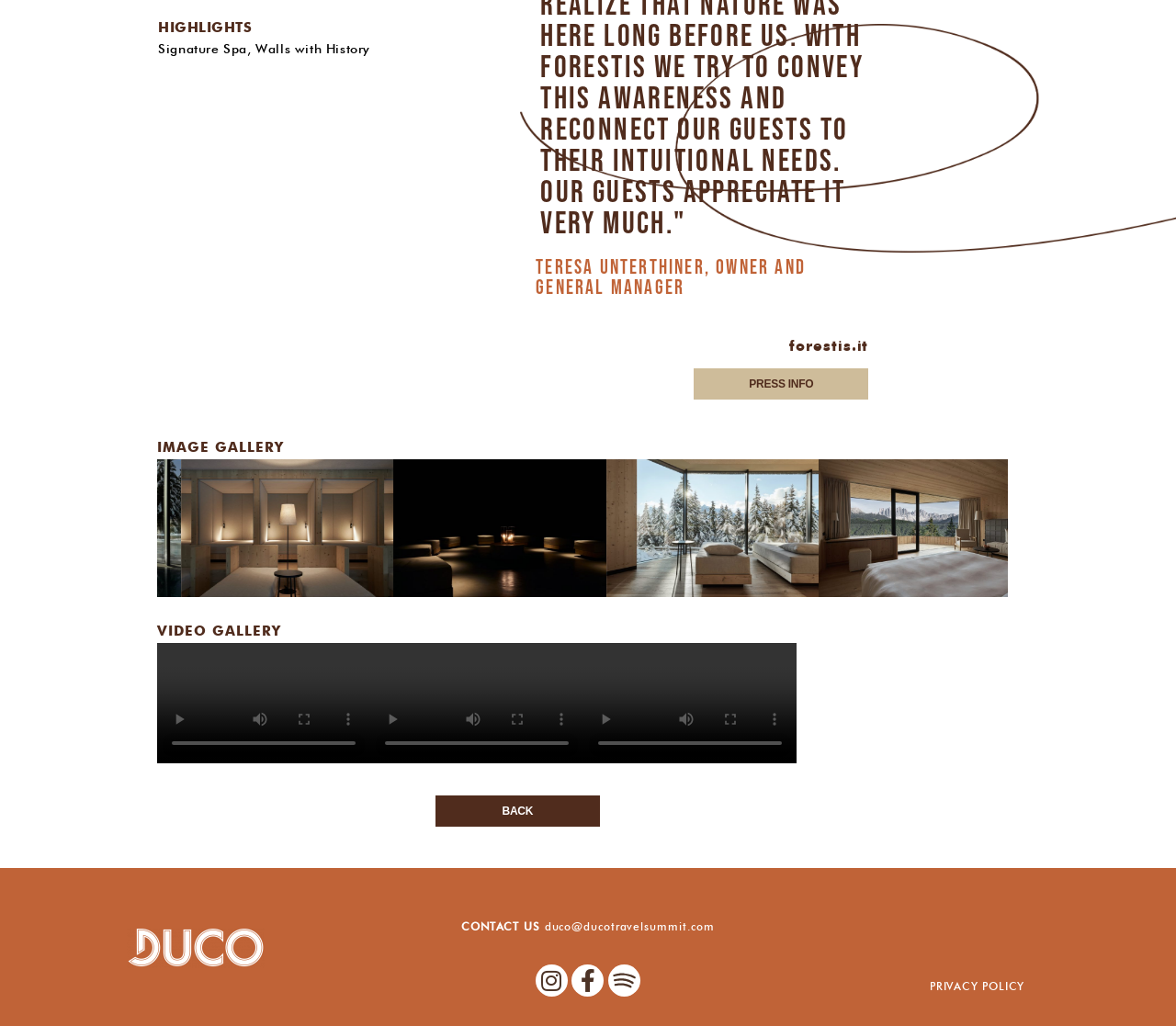Given the description of a UI element: "PRESS INFO", identify the bounding box coordinates of the matching element in the webpage screenshot.

[0.59, 0.359, 0.739, 0.39]